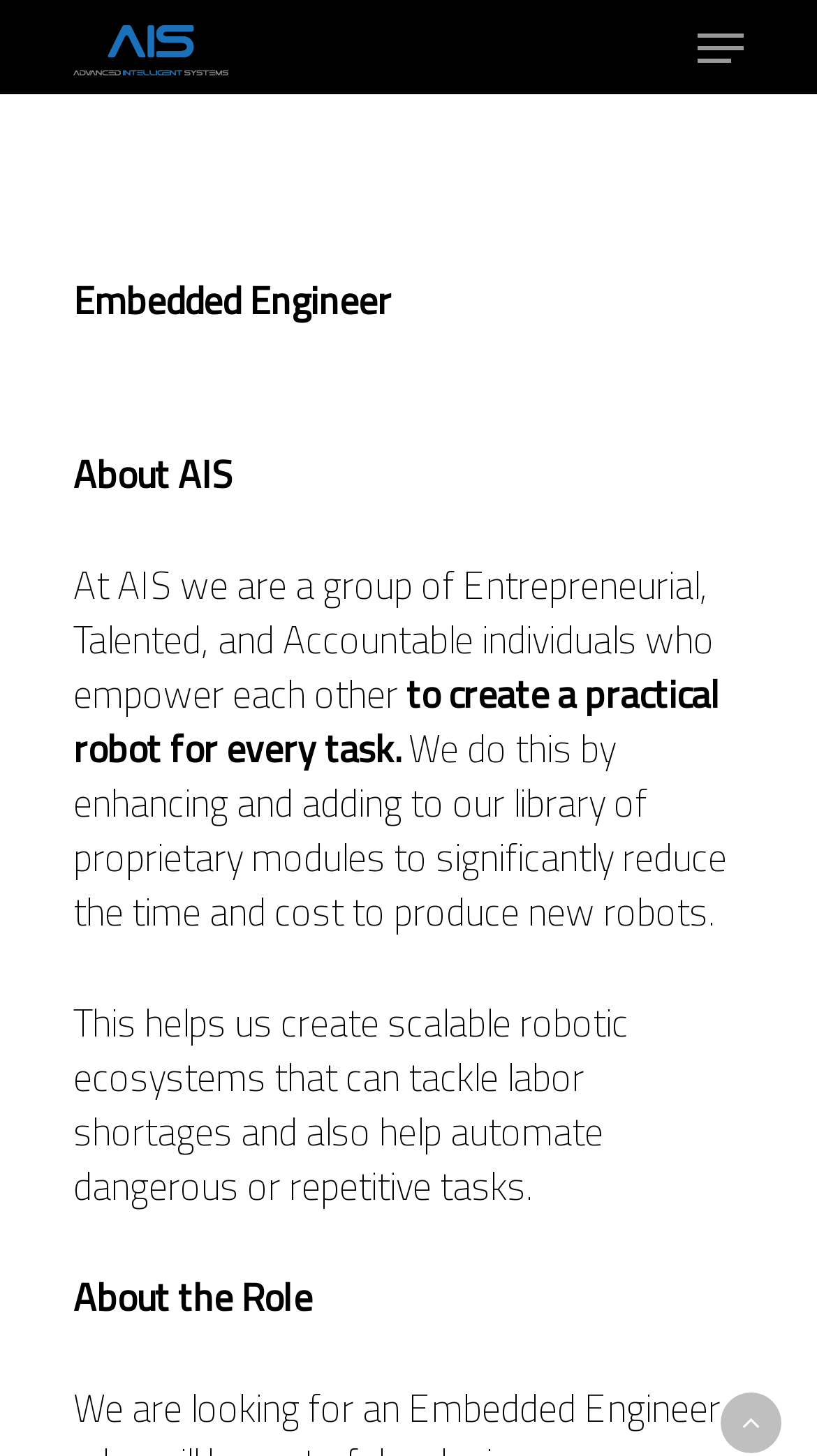Please answer the following question using a single word or phrase: 
How many main sections are on the webpage?

6